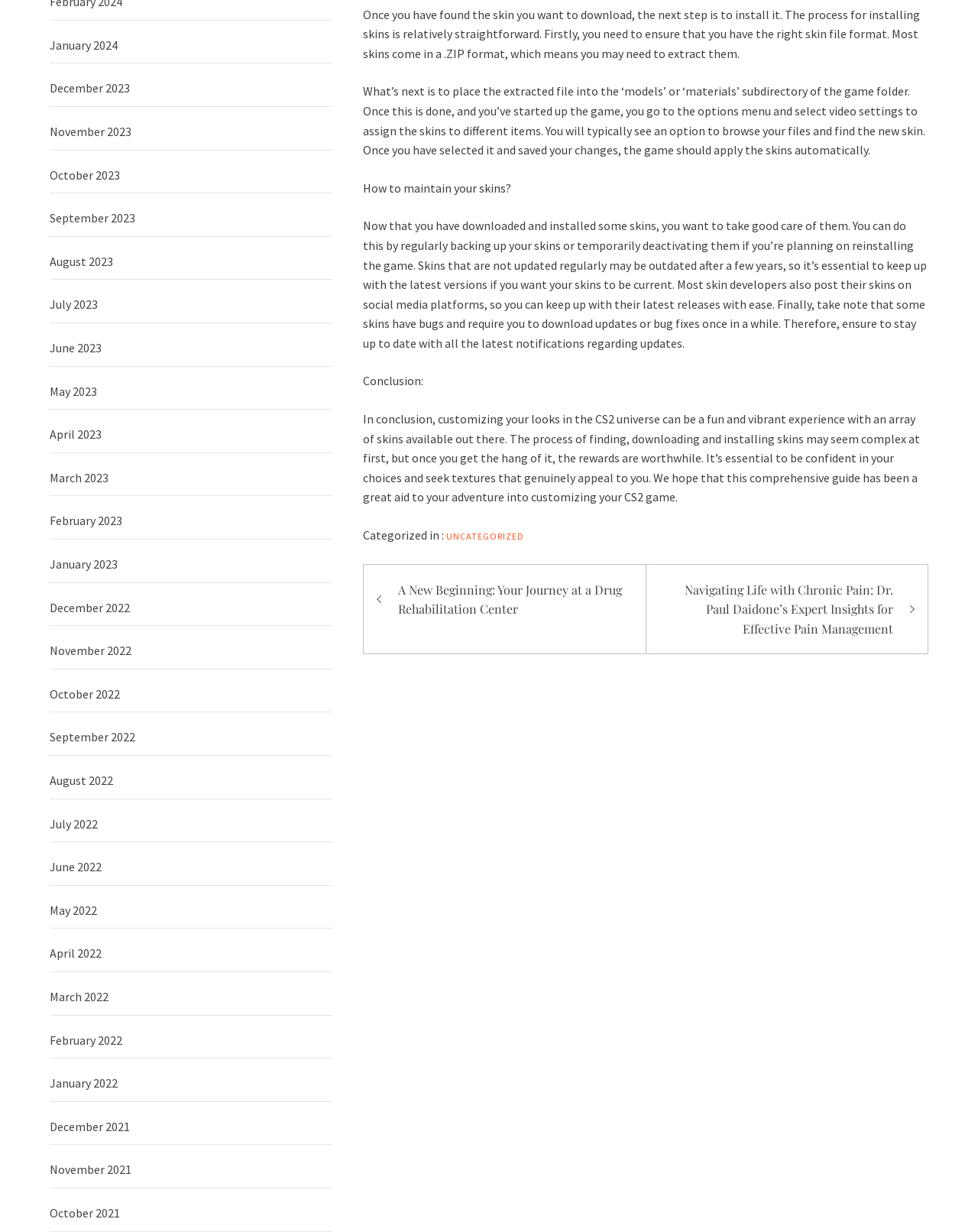Pinpoint the bounding box coordinates of the clickable element to carry out the following instruction: "Check out the previous post."

[0.668, 0.471, 0.925, 0.518]